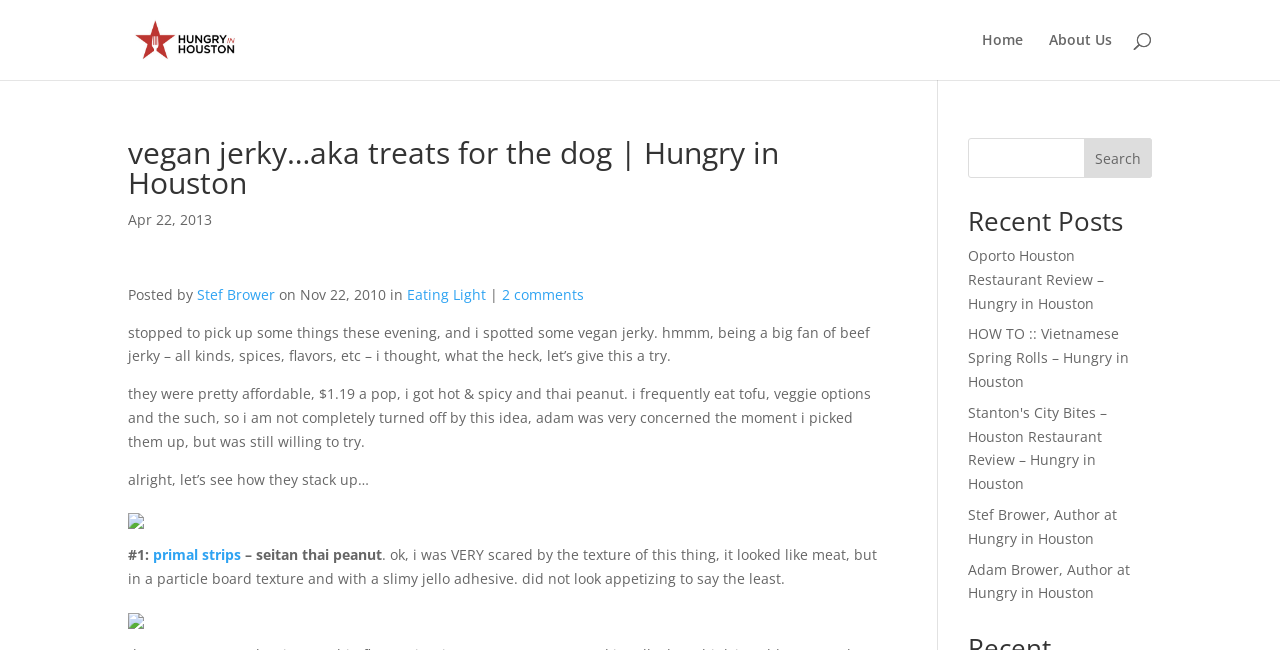Please specify the coordinates of the bounding box for the element that should be clicked to carry out this instruction: "Click on the 'Stef Brower' link". The coordinates must be four float numbers between 0 and 1, formatted as [left, top, right, bottom].

[0.154, 0.438, 0.215, 0.467]